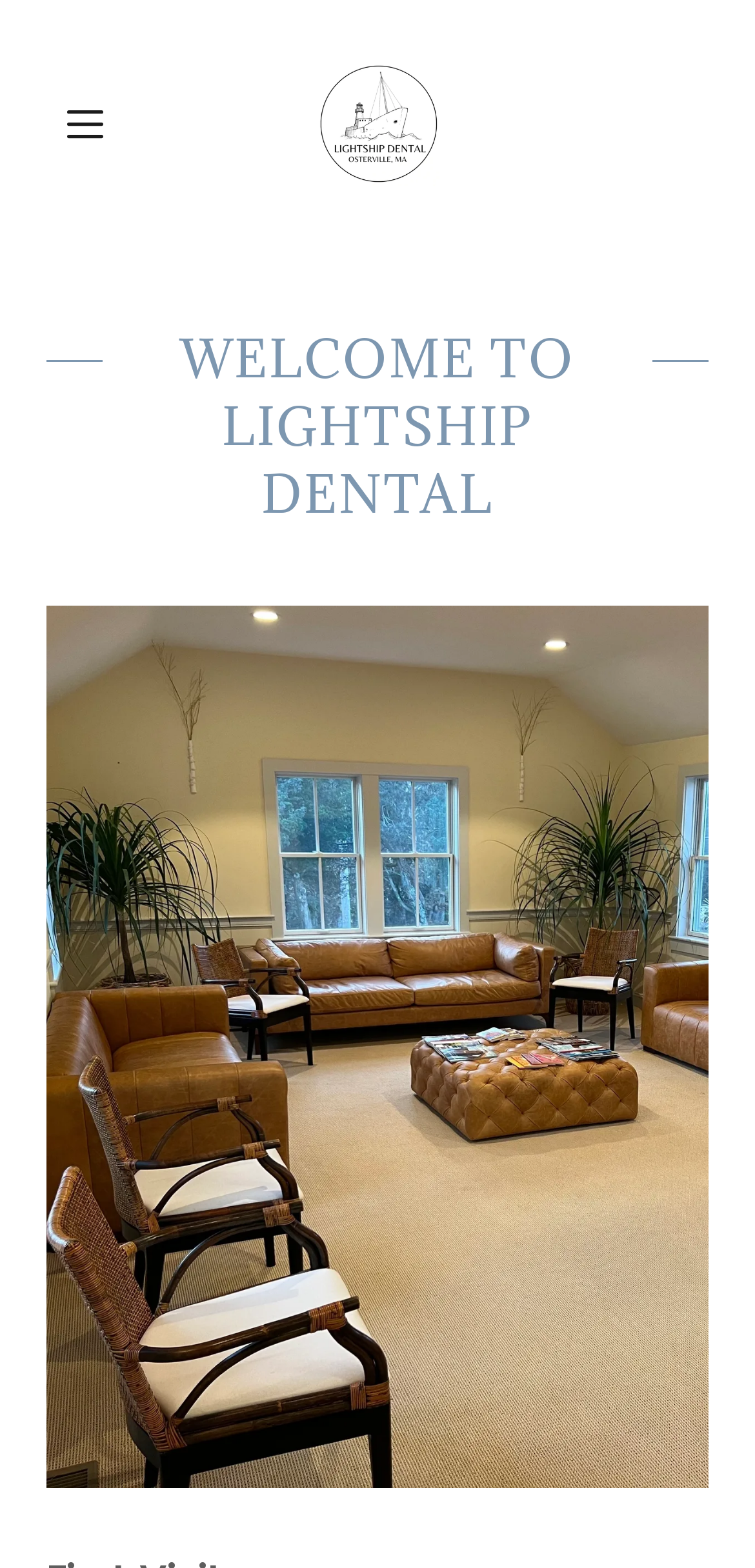Please answer the following question using a single word or phrase: 
Is the hamburger site navigation icon expanded?

No